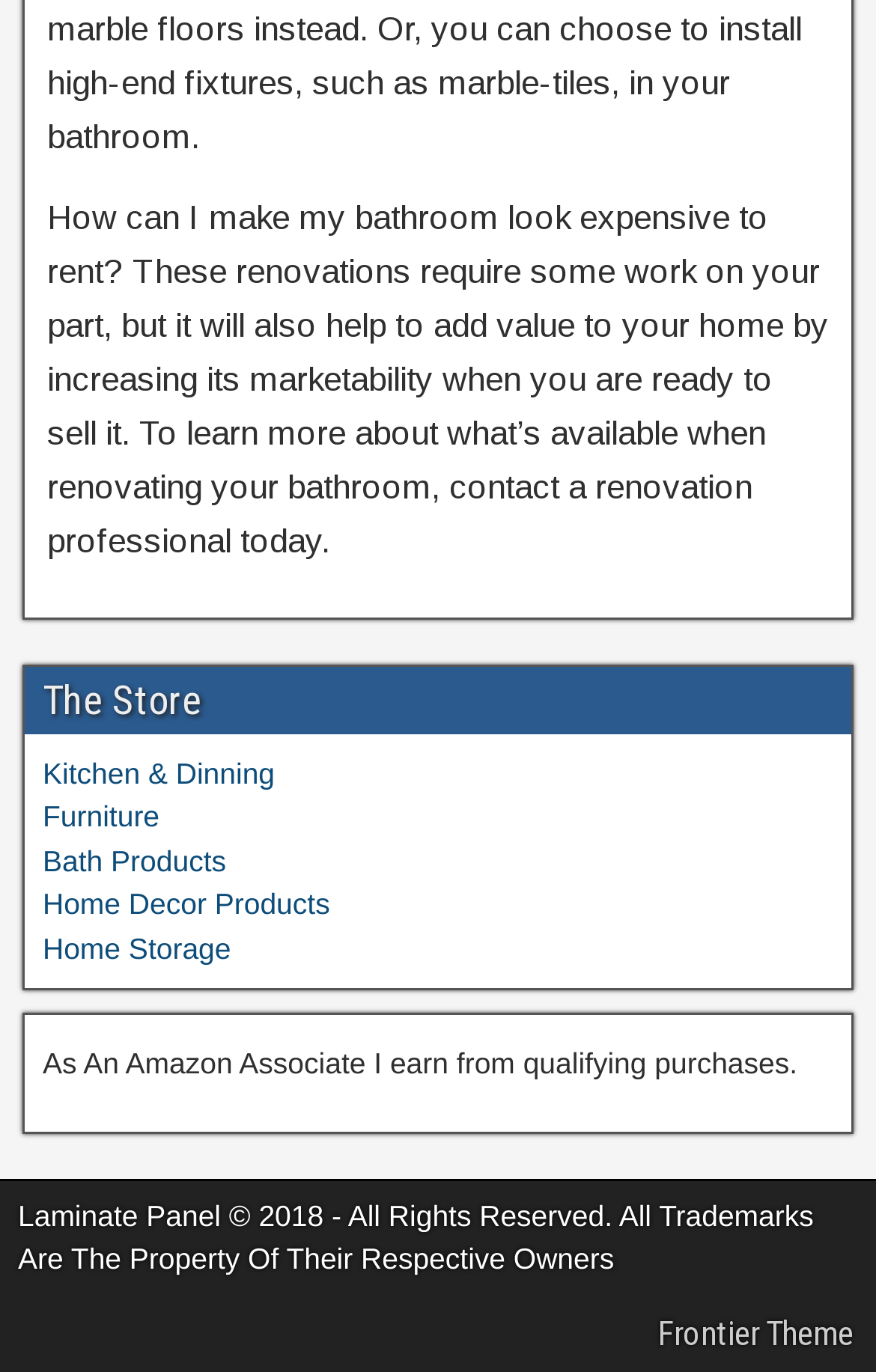Given the element description: "Kitchen & Dinning", predict the bounding box coordinates of the UI element it refers to, using four float numbers between 0 and 1, i.e., [left, top, right, bottom].

[0.049, 0.551, 0.314, 0.575]